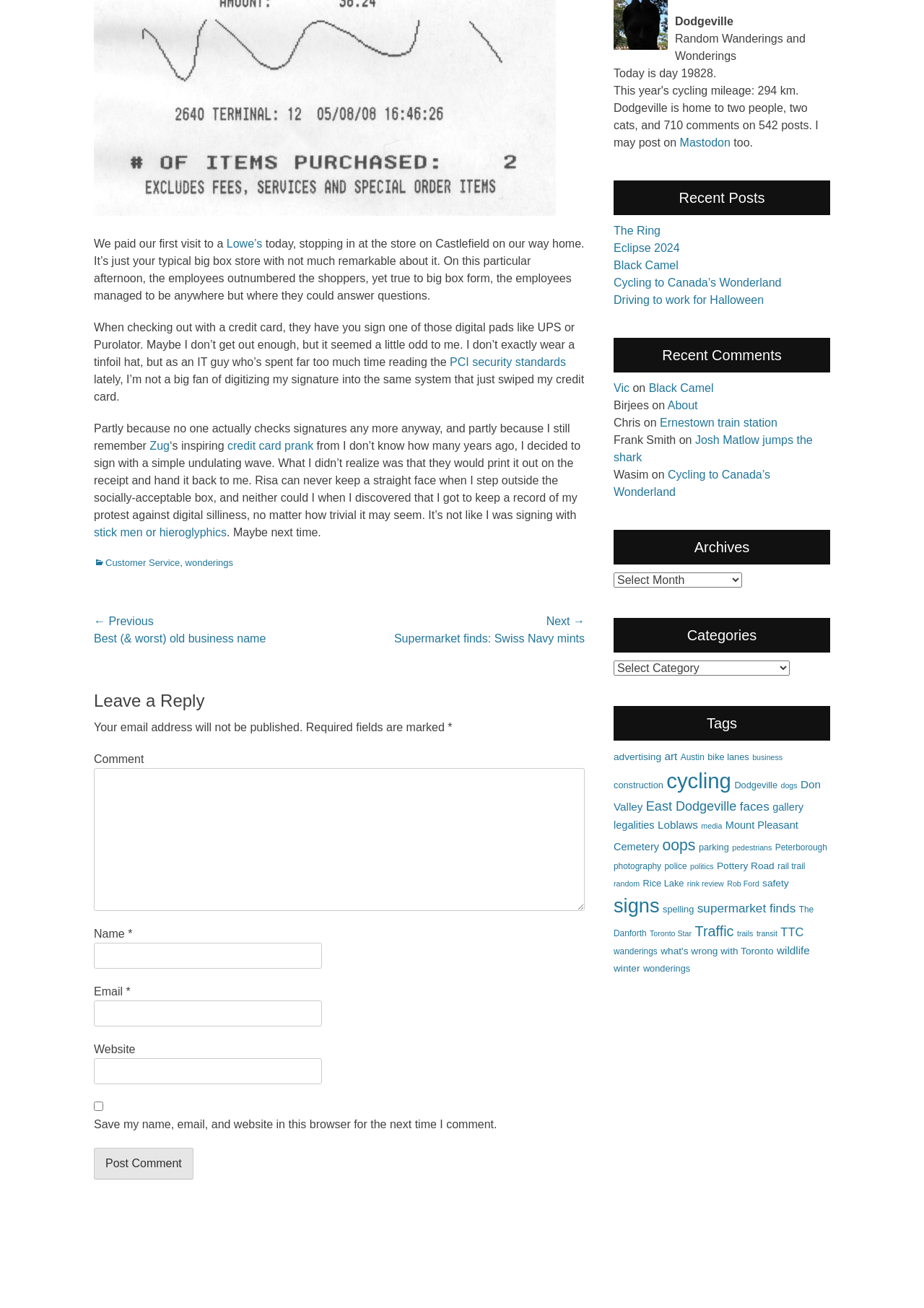Given the element description, predict the bounding box coordinates in the format (top-left x, top-left y, bottom-right x, bottom-right y). Make sure all values are between 0 and 1. Here is the element description: gallery

[0.836, 0.613, 0.87, 0.621]